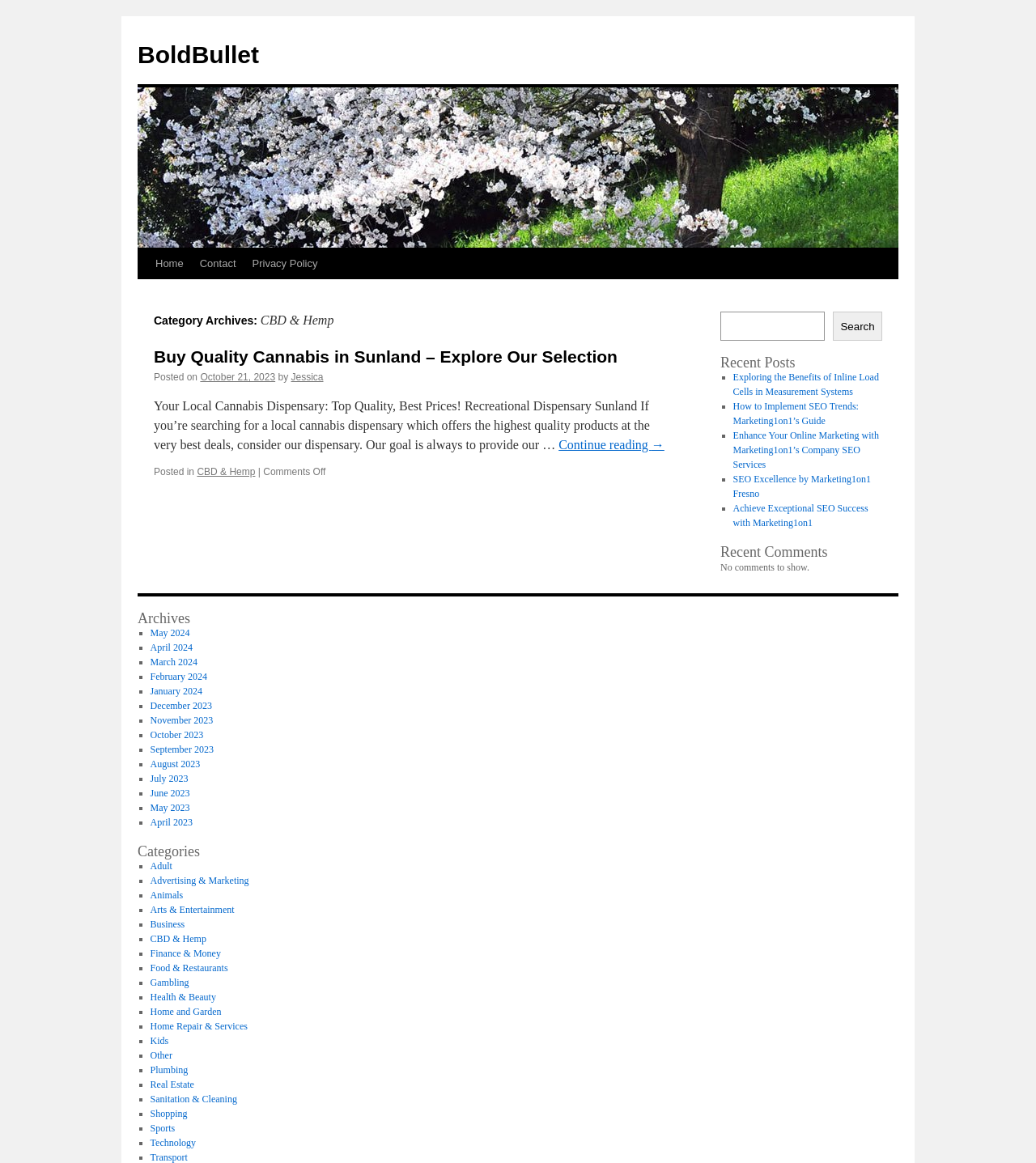Find the bounding box coordinates for the area that must be clicked to perform this action: "Explore the 'CBD & Hemp' category".

[0.19, 0.401, 0.246, 0.411]